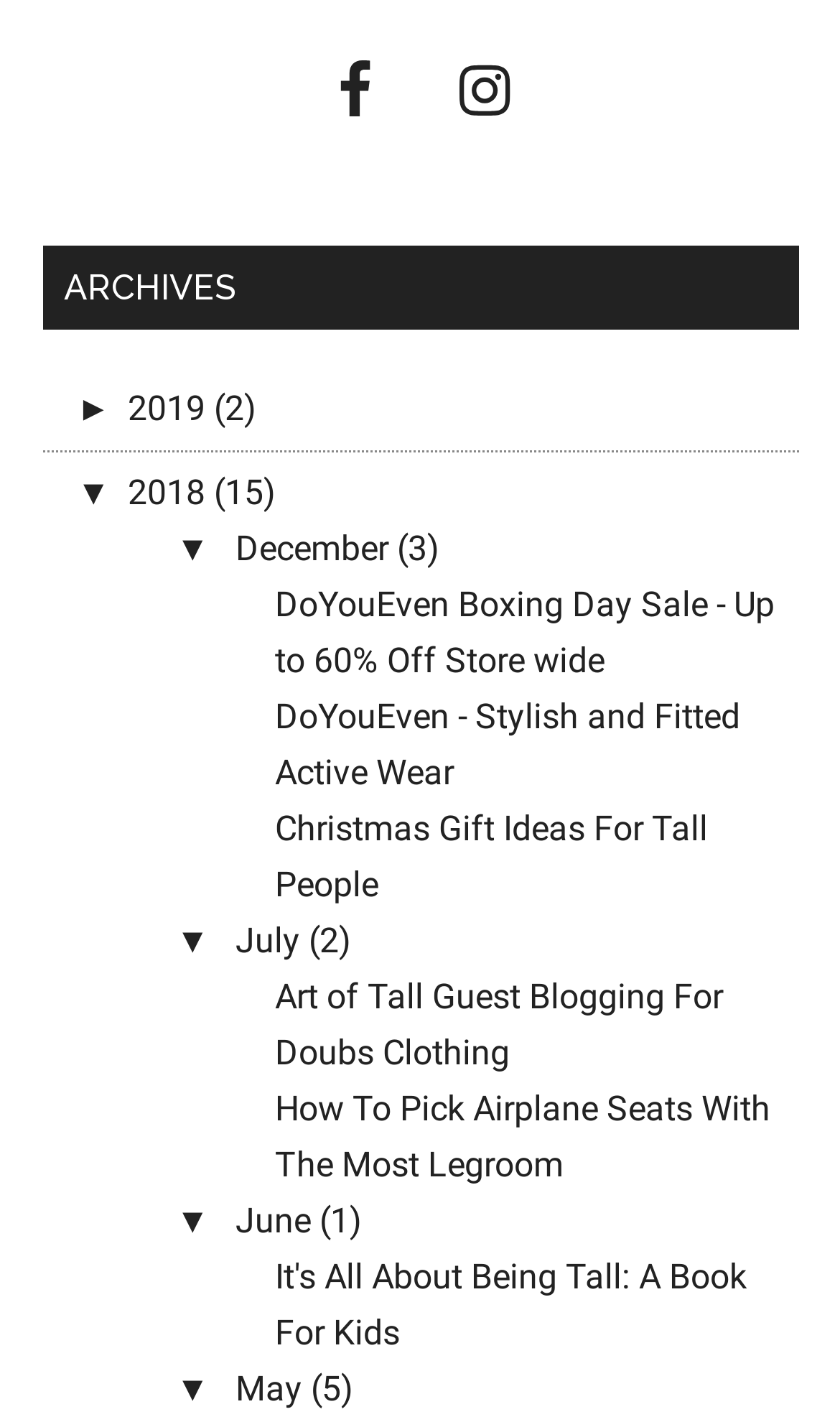Identify the bounding box coordinates for the element you need to click to achieve the following task: "Explore posts from June". The coordinates must be four float values ranging from 0 to 1, formatted as [left, top, right, bottom].

[0.209, 0.844, 0.432, 0.873]